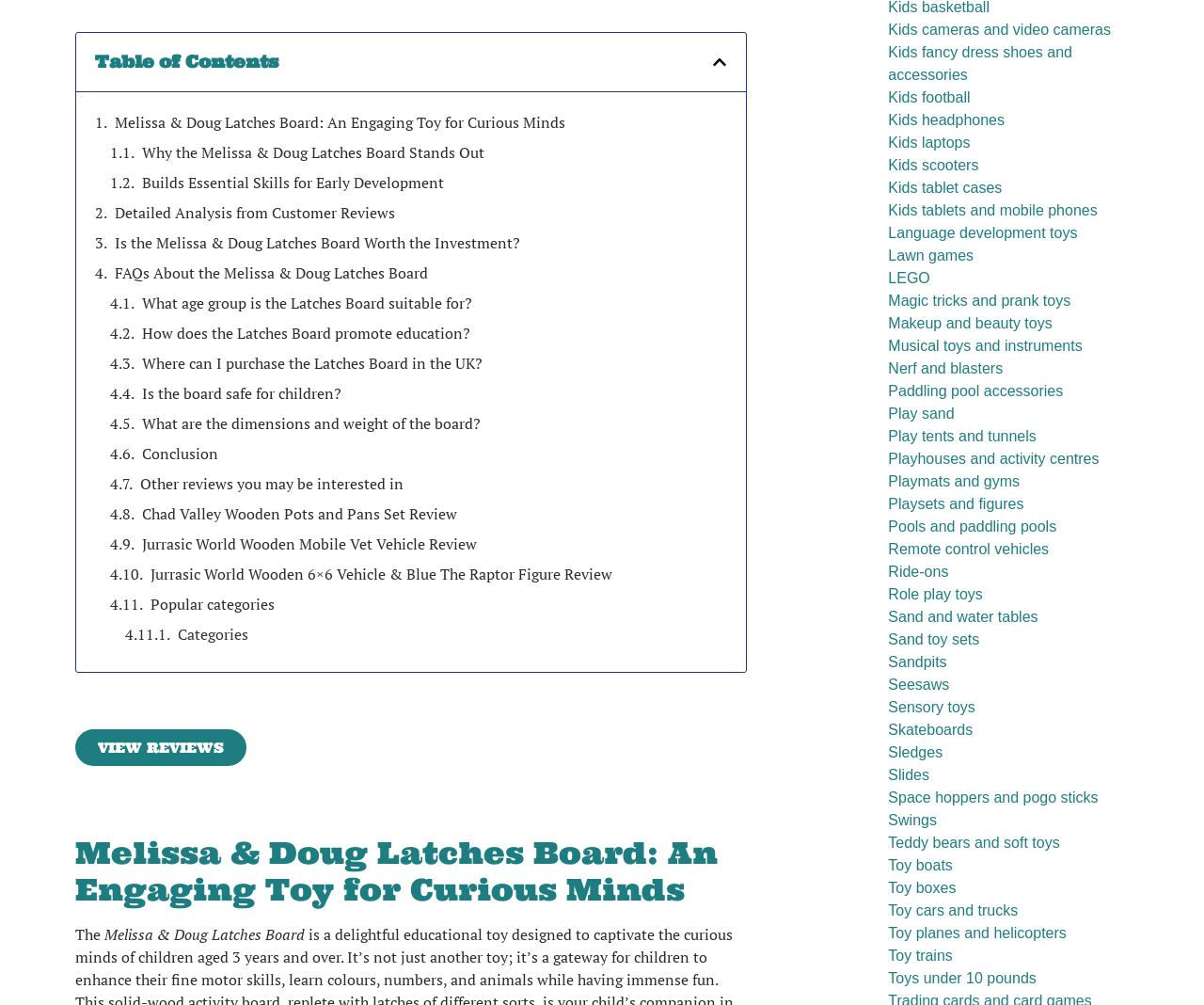Find the bounding box coordinates for the UI element that matches this description: "Remote control vehicles".

[0.738, 0.538, 0.871, 0.554]